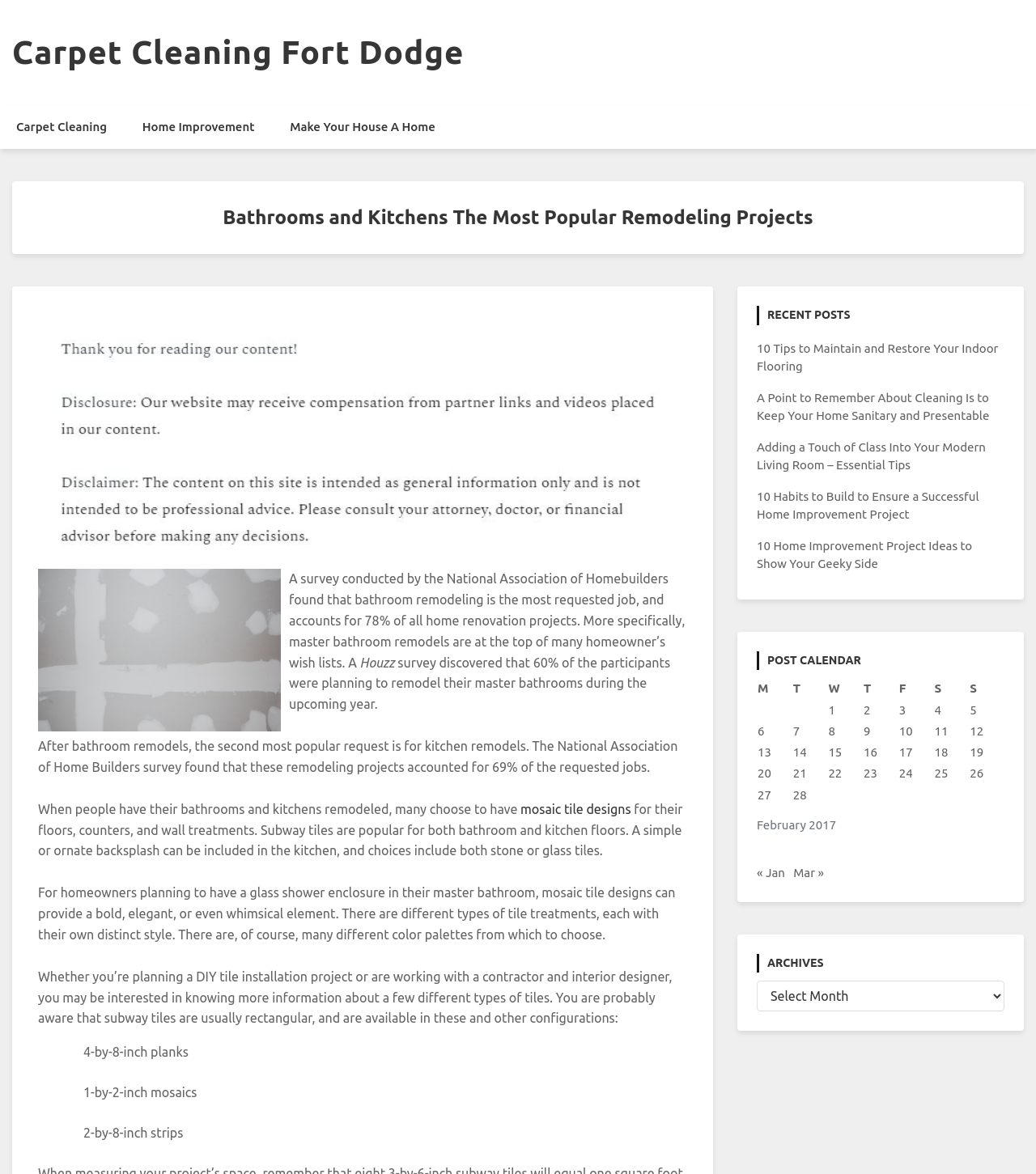Locate and extract the headline of this webpage.

Bathrooms and Kitchens The Most Popular Remodeling Projects